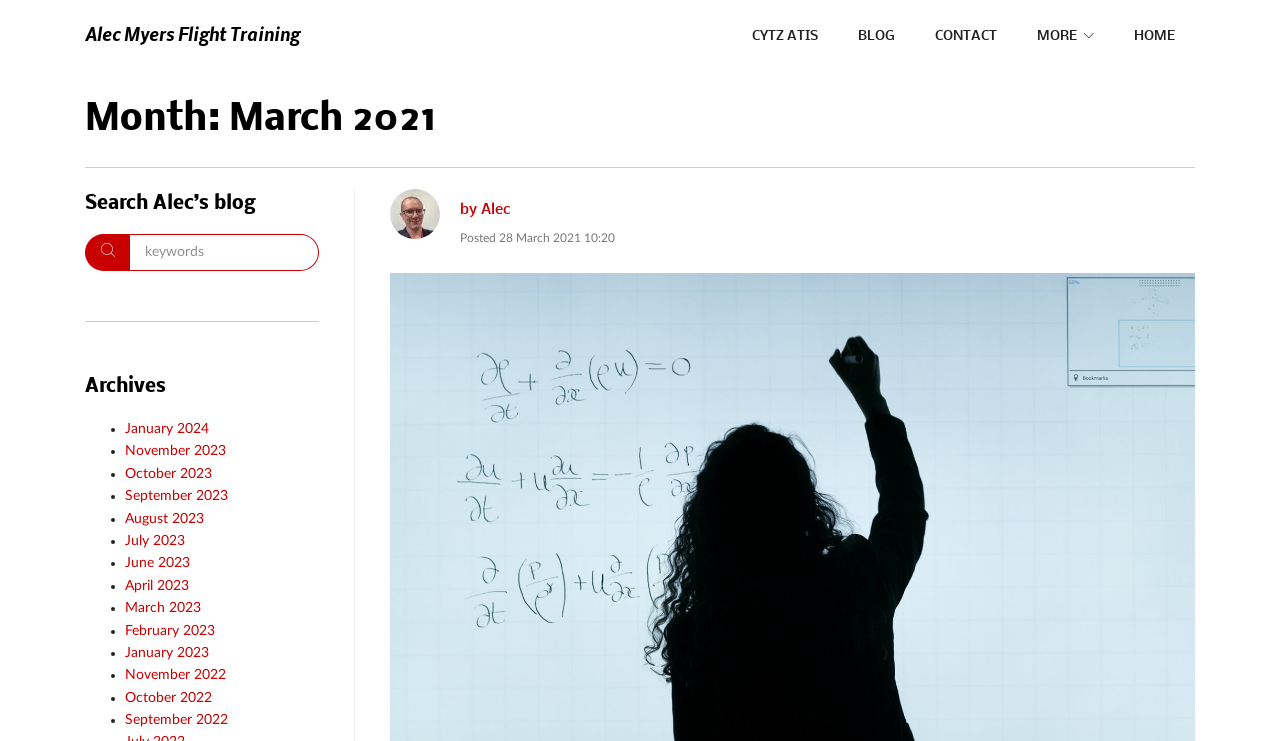Determine the bounding box coordinates of the section I need to click to execute the following instruction: "search Alec’s blog". Provide the coordinates as four float numbers between 0 and 1, i.e., [left, top, right, bottom].

[0.066, 0.316, 0.249, 0.366]